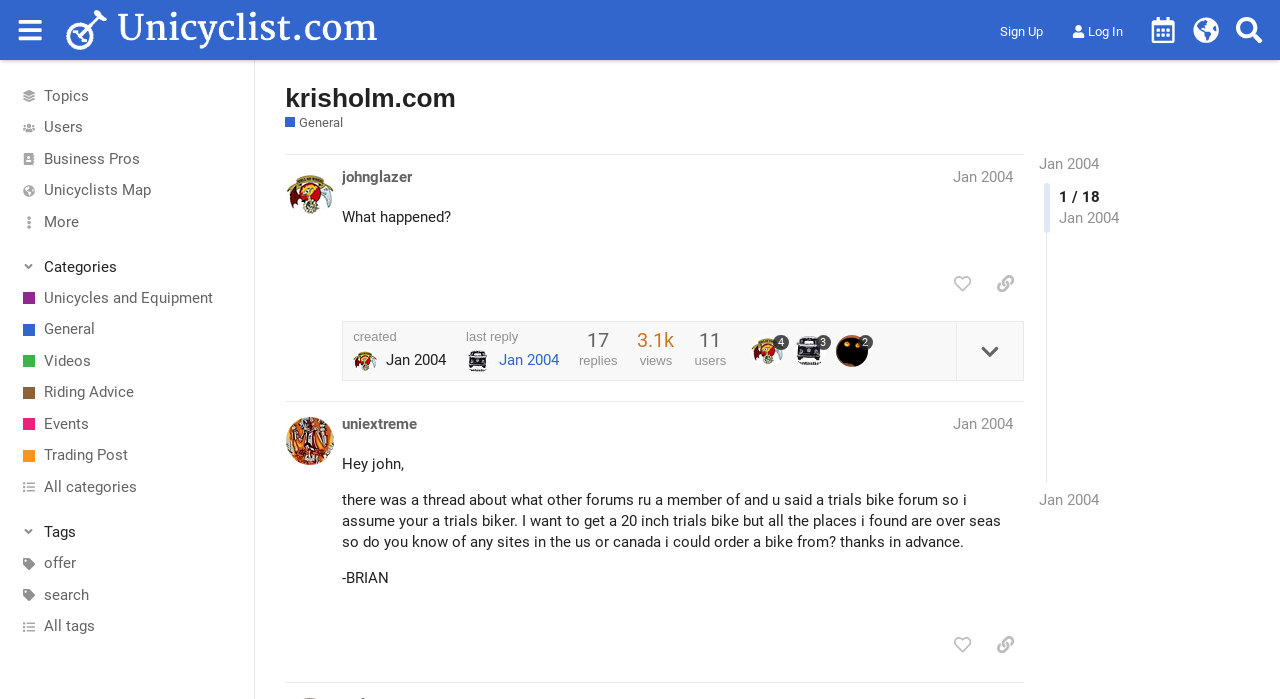Use a single word or phrase to respond to the question:
What is the text of the first button in the sidebar?

Sidebar